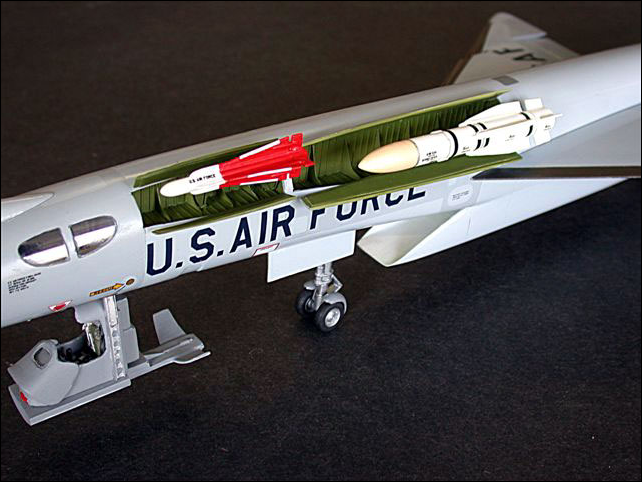Convey all the details present in the image.

The image showcases a detailed model of a military aircraft, prominently featuring the markings "U.S. AIR FORCE." The fuselage has been cut away to reveal its internal components, including a pair of striking red missiles positioned near the front, and a cylindrical missile with a white nose cone nestled further back. The internal compartment is lined with green material, suggesting a realistic representation of an operational space within the aircraft. Additionally, in the lower section of the image, one can see the aircraft's landing gear and cockpit detailing, enhancing the model's authenticity and intricacy. This visual representation highlights both the engineering and design features typical of military aircraft, as well as the complexities involved in the assembly and modification processes of model building.